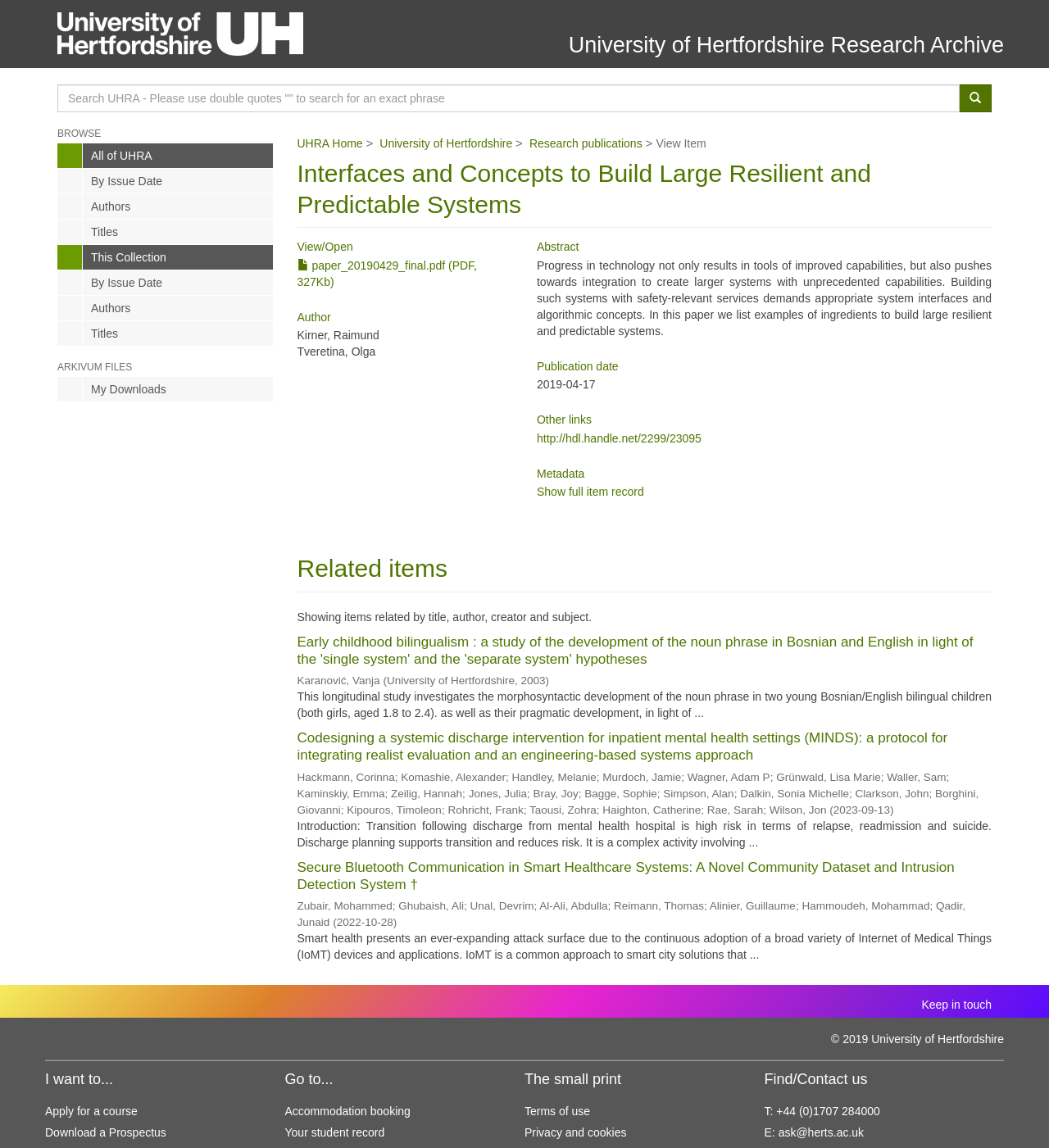Generate a thorough explanation of the webpage's elements.

The webpage is about a research paper titled "Interfaces and Concepts to Build Large Resilient and Predictable Systems". At the top, there is a link and an image. Below them, there is a heading "University of Hertfordshire Research Archive" followed by a search bar with a button. 

On the left side, there are several links and headings, including "BROWSE", "ARKIVUM FILES", and "Related items". Under "BROWSE", there are links to browse by issue date, authors, and titles. Under "ARKIVUM FILES", there is a link to "My Downloads". 

On the right side, there is a section about the research paper, including the title, authors, abstract, publication date, and other links. The abstract describes the paper's focus on building large systems with safety-relevant services. 

Below the research paper section, there are several related items listed, each with a title, authors, and a brief description. These items are related to the research paper by title, author, creator, and subject.